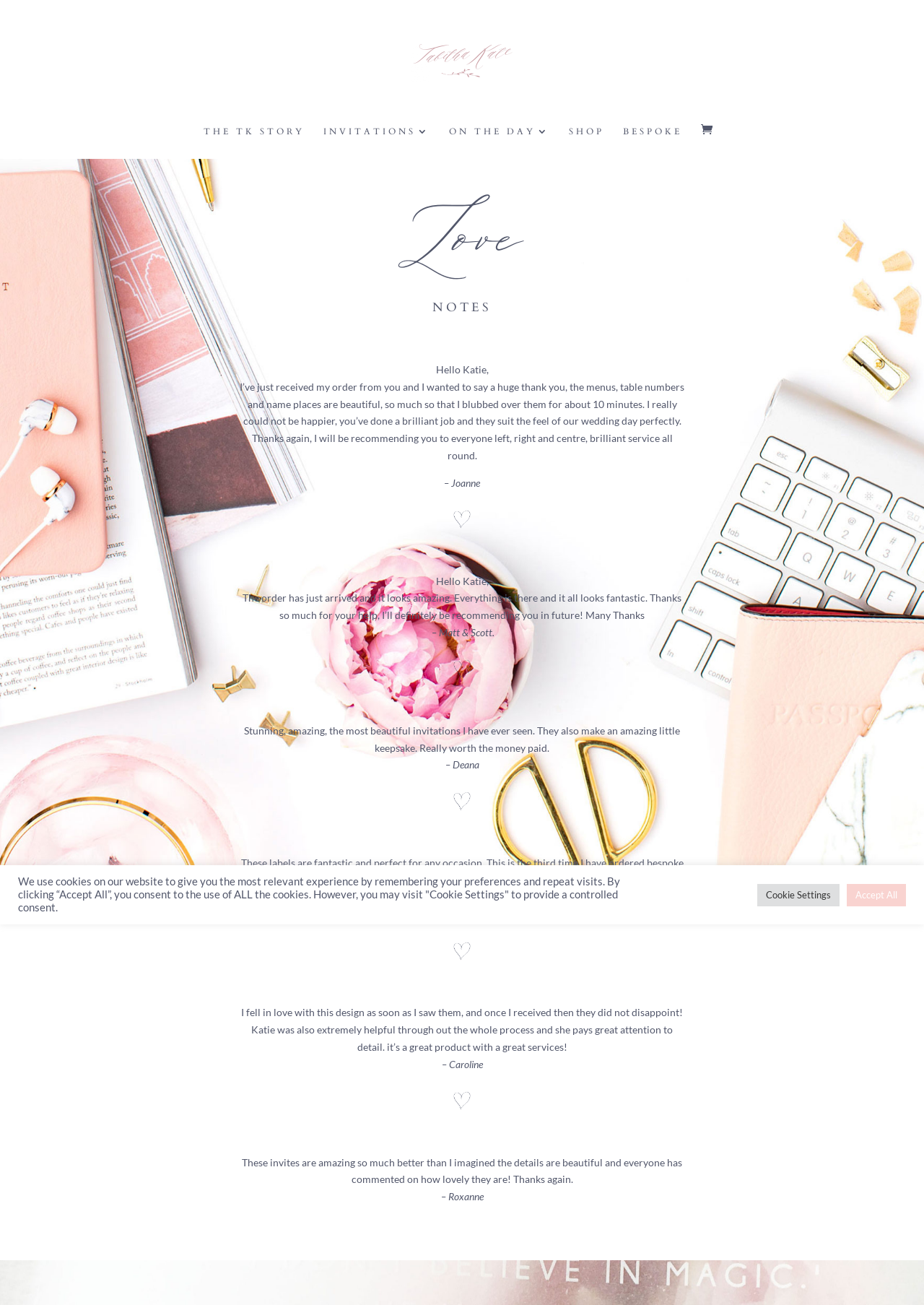Use the details in the image to answer the question thoroughly: 
How many customer testimonials are displayed on the page?

There are 7 customer testimonials displayed on the page, each with a unique message and signature. The testimonials are presented in a scrolling format, with each one building on the previous one to create a sense of social proof and credibility for the company.